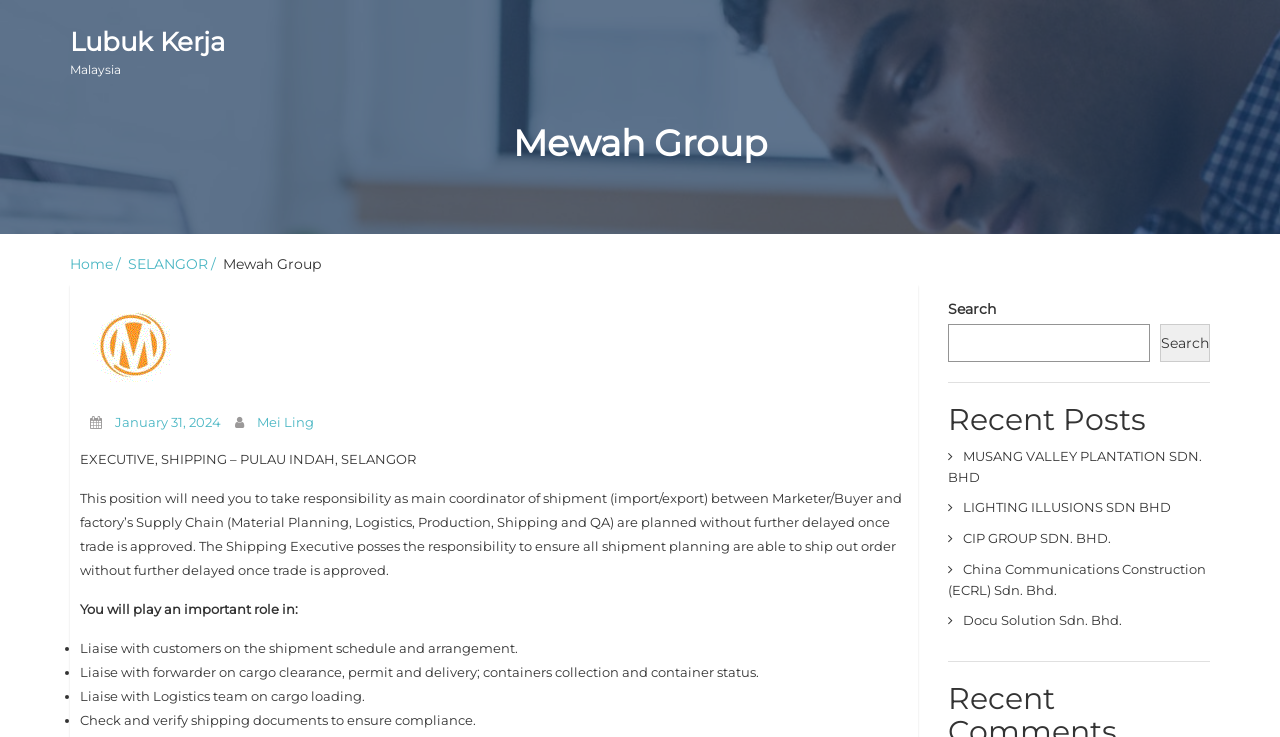What is the responsibility of the Shipping Executive?
We need a detailed and meticulous answer to the question.

The responsibility of the Shipping Executive is obtained from the list of tasks mentioned in the job description, which includes 'Liaise with customers on the shipment schedule and arrangement' and 'Liaise with forwarder on cargo clearance, permit and delivery; containers collection and container status.'.